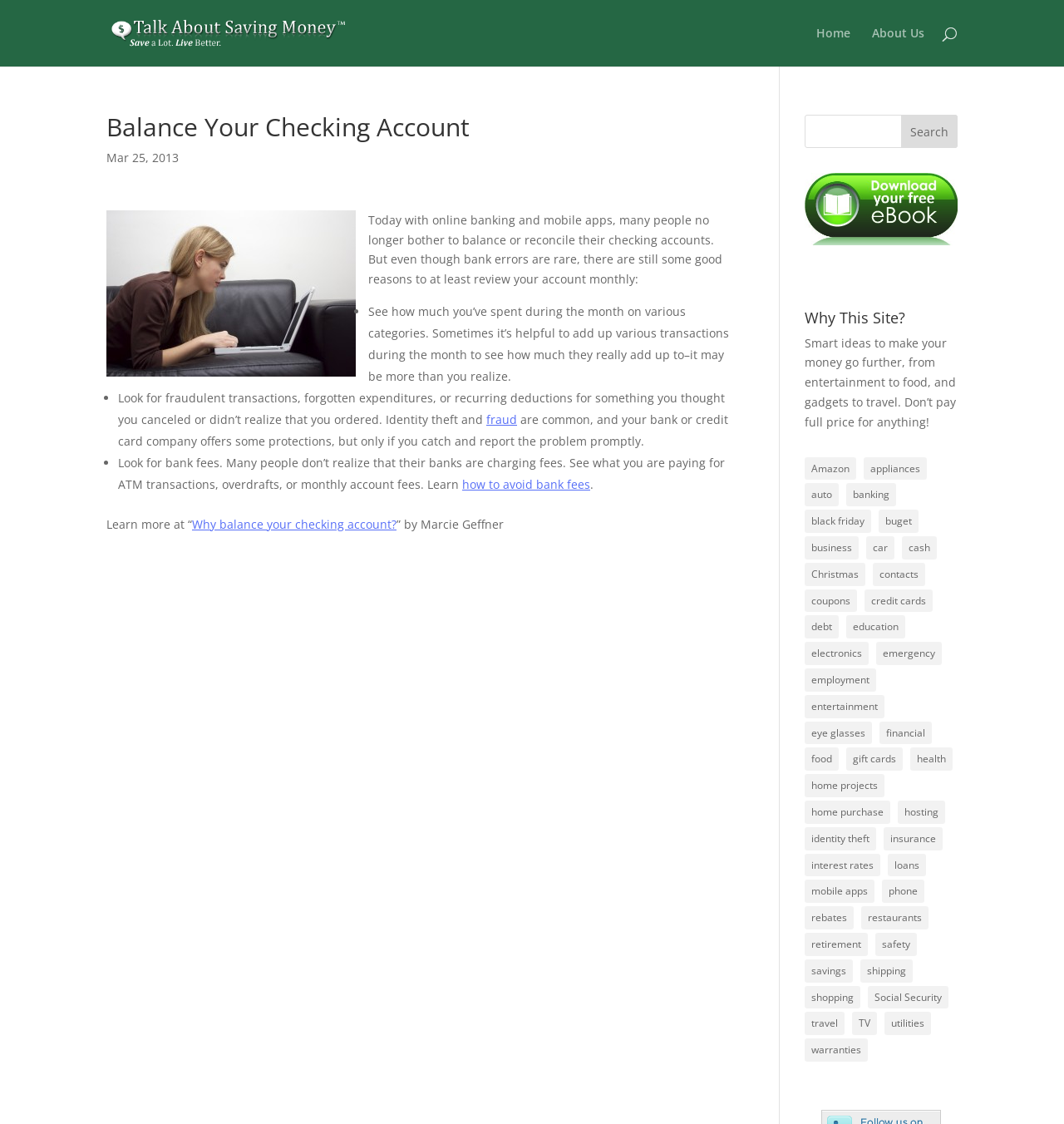Specify the bounding box coordinates of the region I need to click to perform the following instruction: "Click on 'Why balance your checking account?'". The coordinates must be four float numbers in the range of 0 to 1, i.e., [left, top, right, bottom].

[0.18, 0.459, 0.373, 0.473]